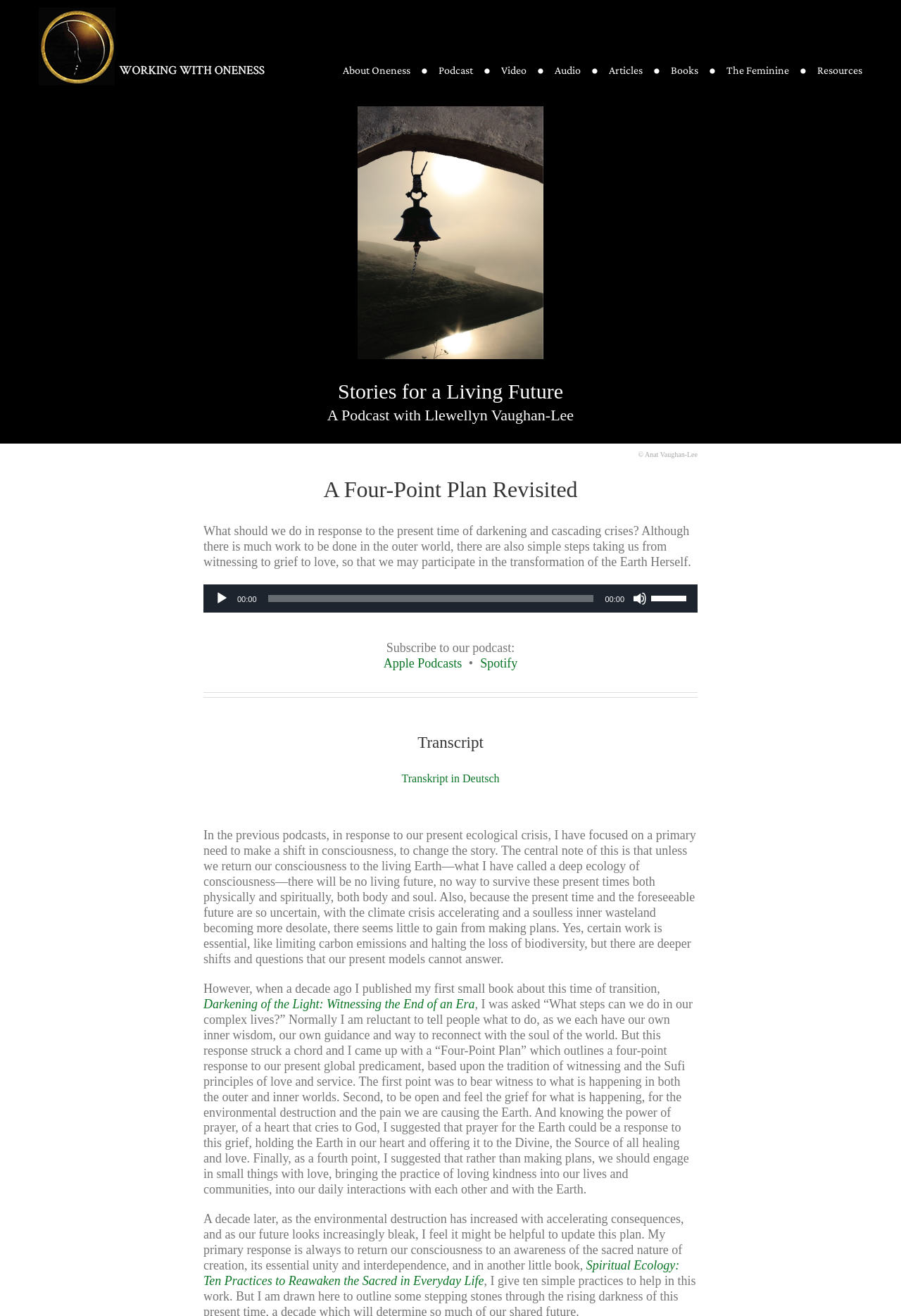Provide a brief response in the form of a single word or phrase:
What is the function of the 'Time Slider'?

To control the audio playback